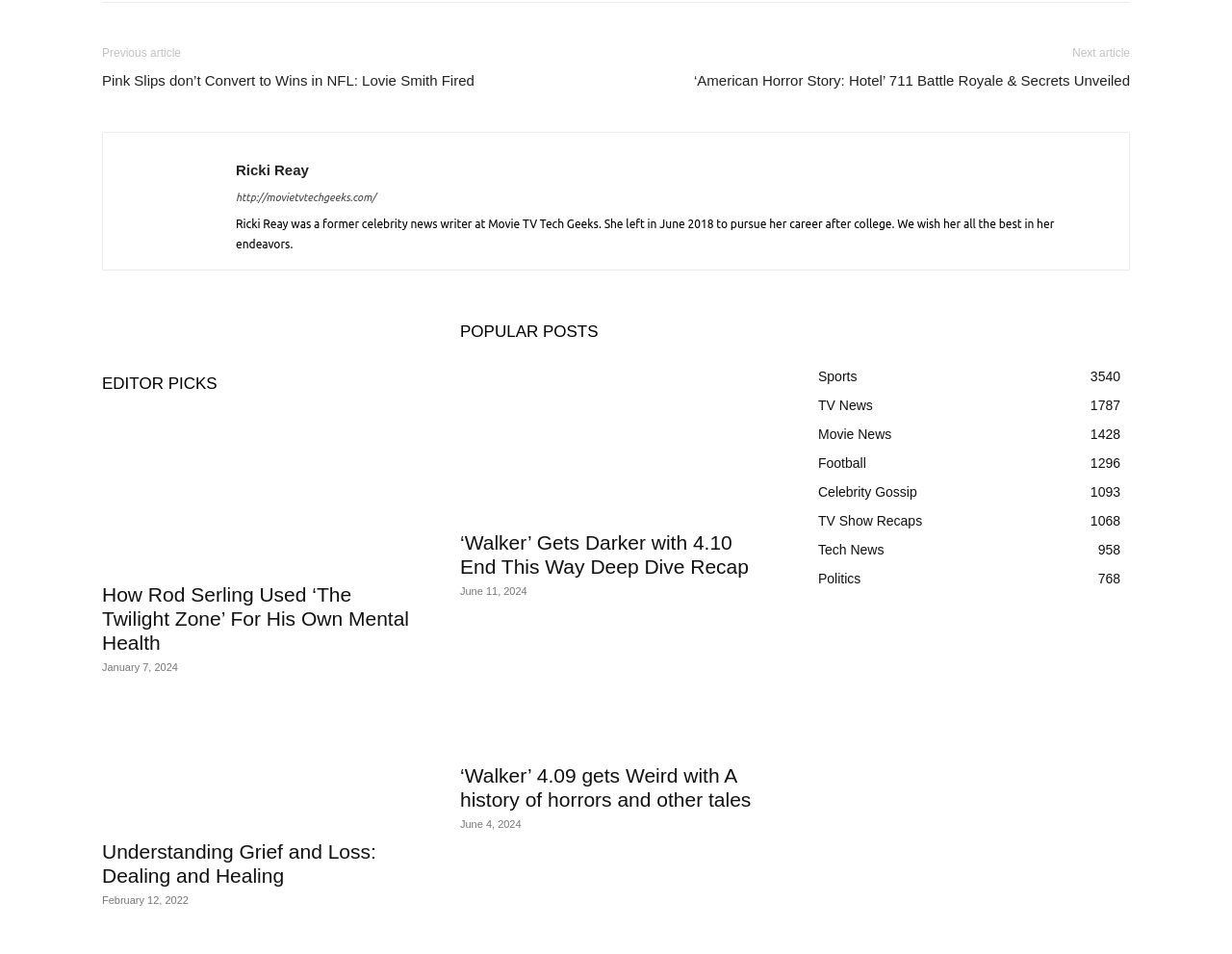How many articles are listed under 'EDITOR PICKS'?
Answer the question with a single word or phrase derived from the image.

3